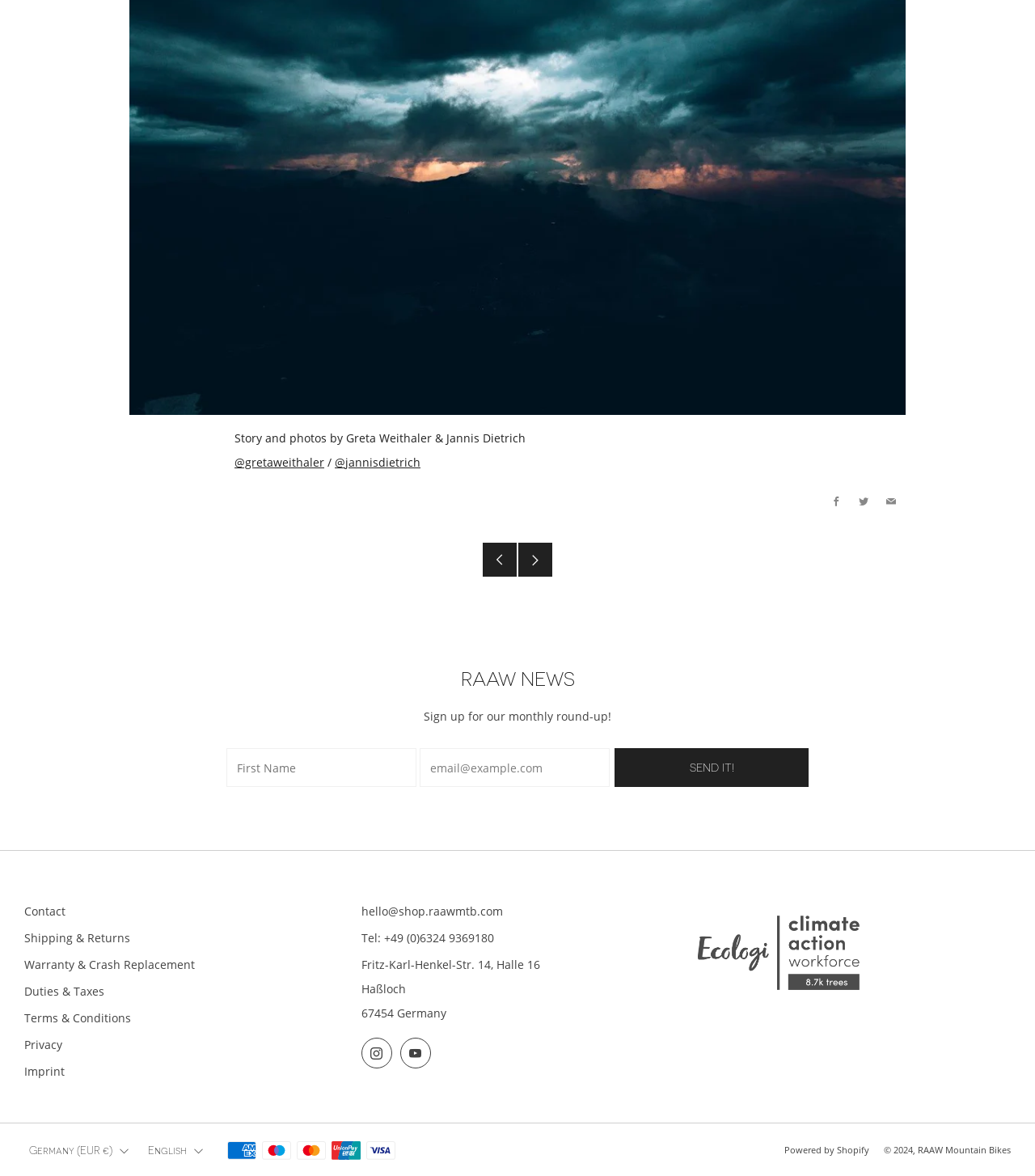Identify the bounding box coordinates for the region of the element that should be clicked to carry out the instruction: "Click on the 'Older Post' link". The bounding box coordinates should be four float numbers between 0 and 1, i.e., [left, top, right, bottom].

[0.466, 0.461, 0.499, 0.49]